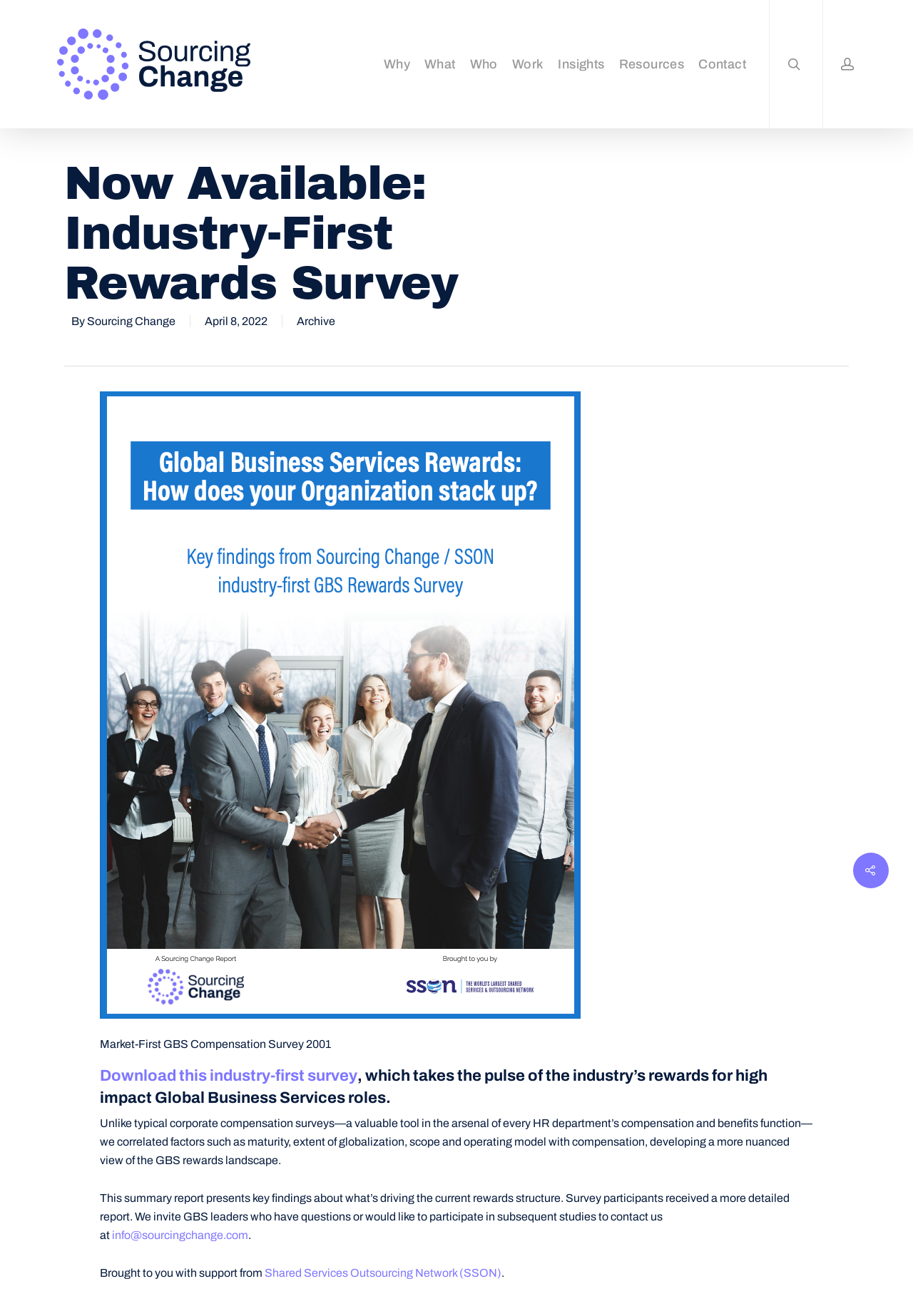Locate the bounding box coordinates of the UI element described by: "Shared Services Outsourcing Network (SSON)". Provide the coordinates as four float numbers between 0 and 1, formatted as [left, top, right, bottom].

[0.29, 0.963, 0.549, 0.972]